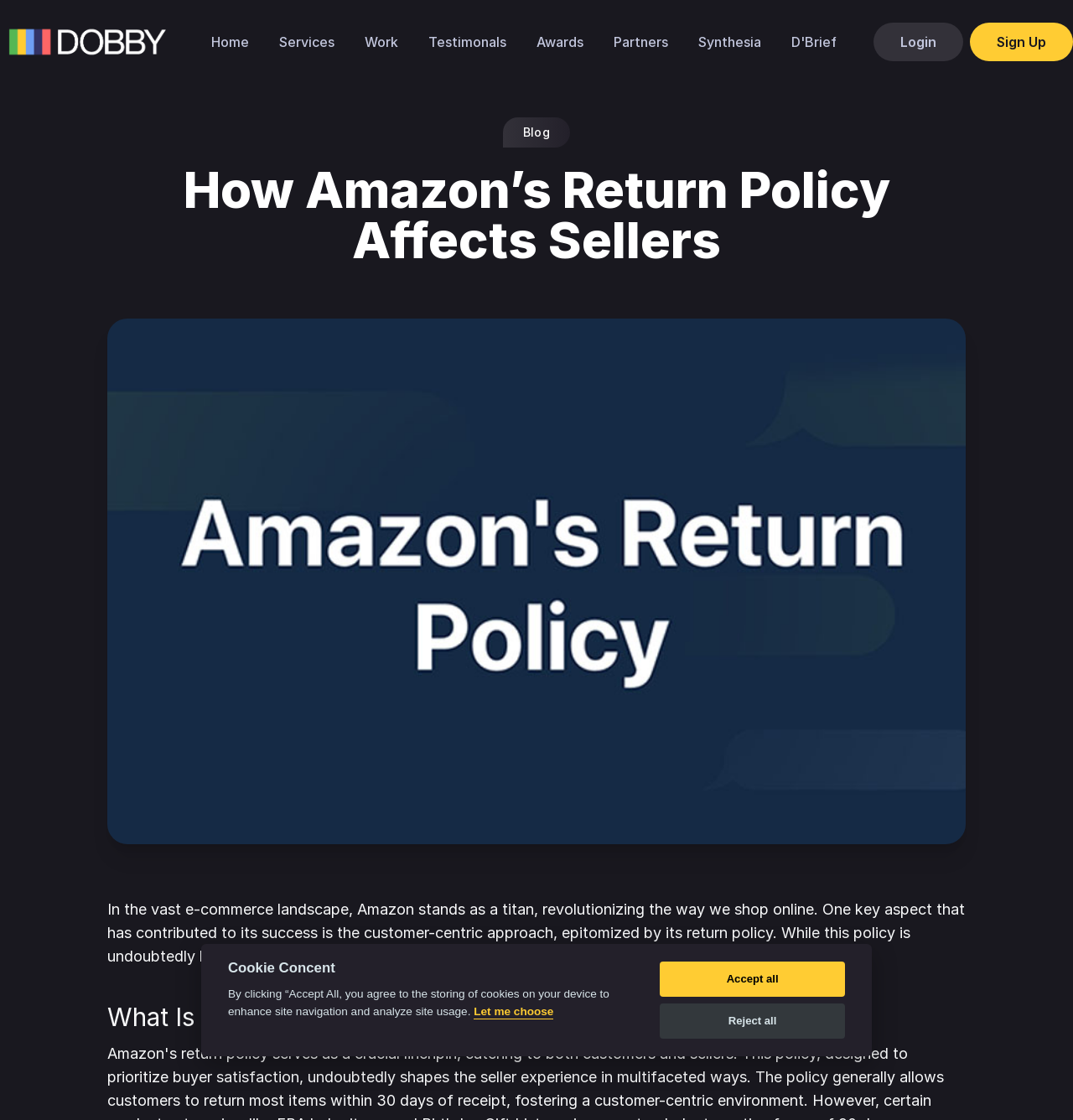Using the provided element description "Accept all", determine the bounding box coordinates of the UI element.

[0.615, 0.859, 0.788, 0.89]